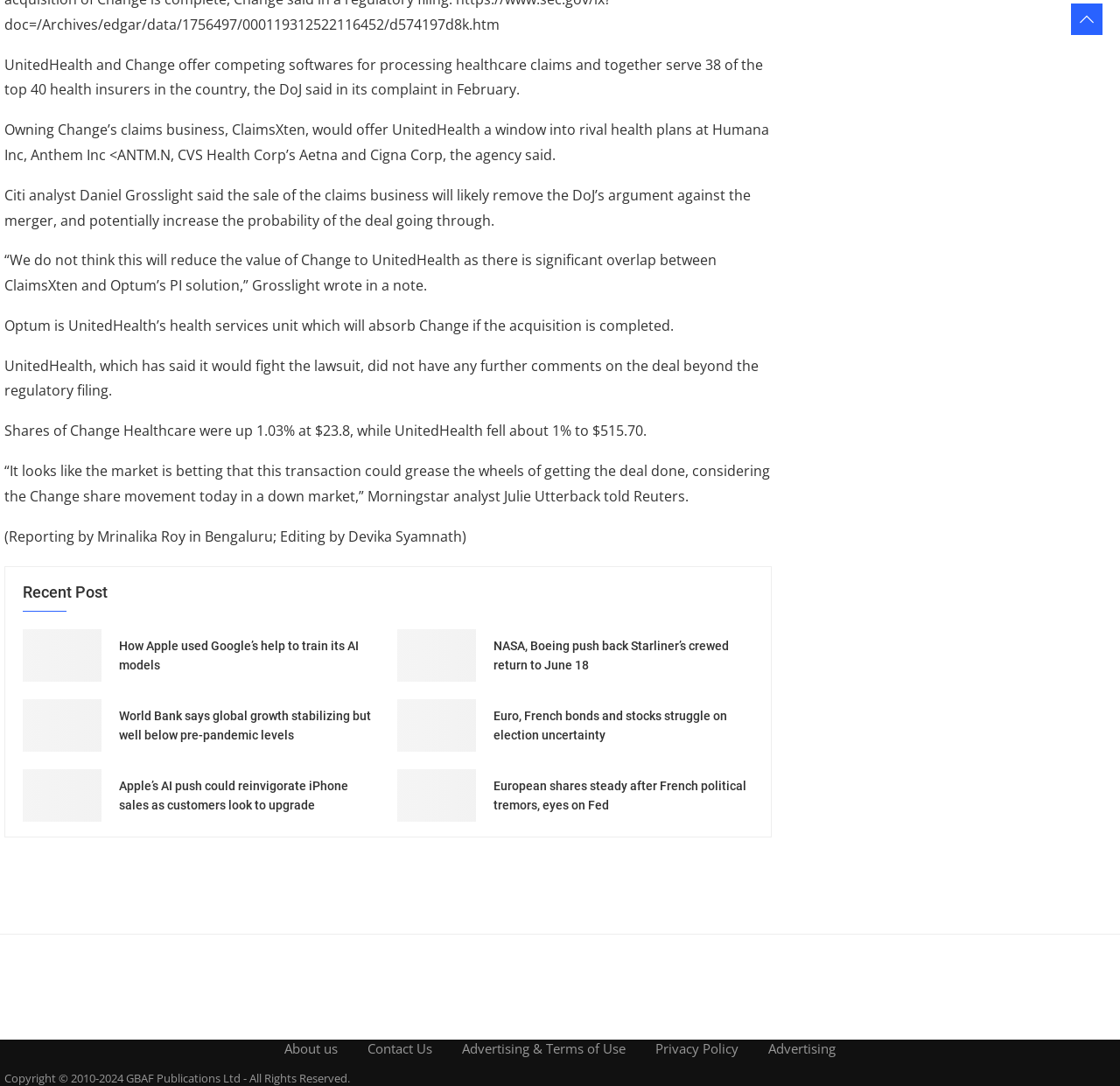Use a single word or phrase to answer the question: 
What is the name of the unit of Change that UnitedHealth is acquiring?

ClaimsXten